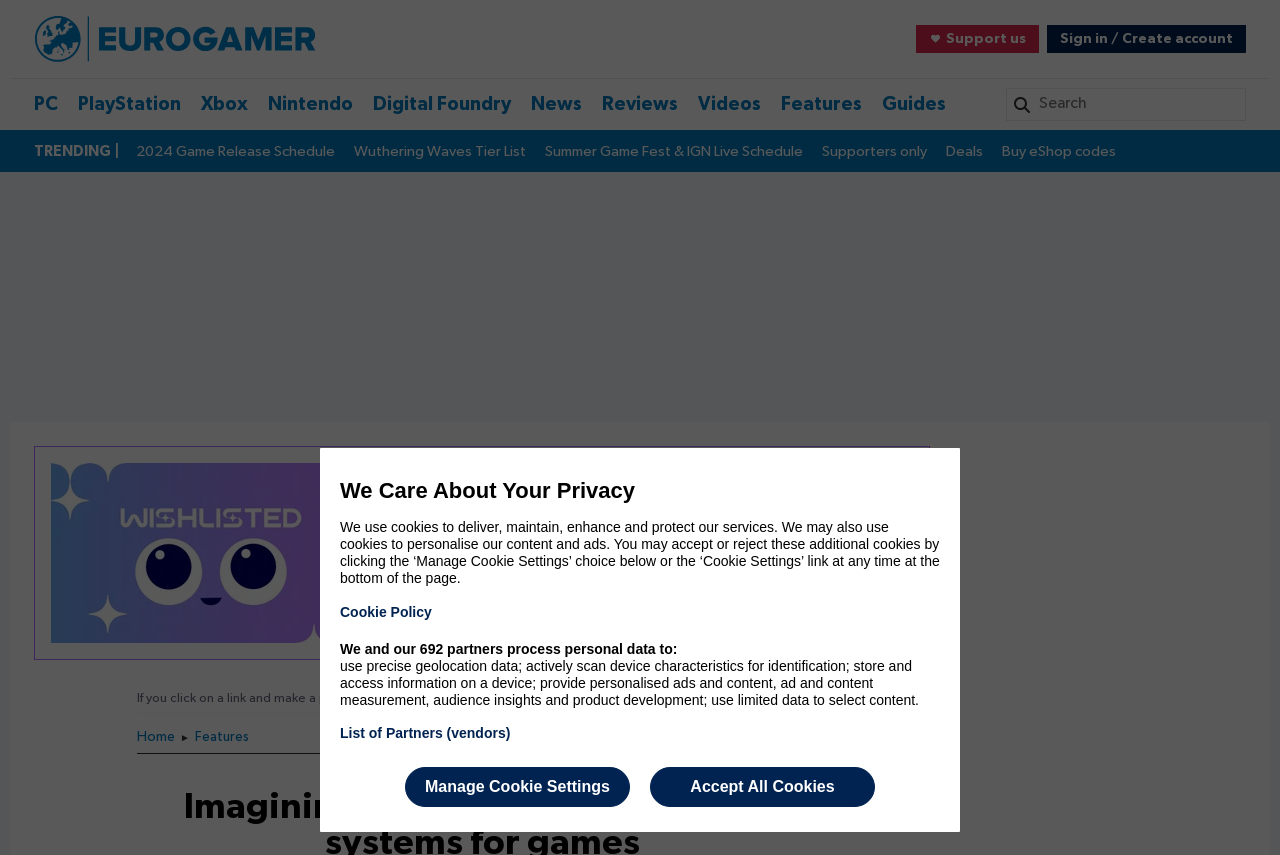What is the name of the hub mentioned in the article?
Provide an in-depth answer to the question, covering all aspects.

The article mentions a hub called 'Wishlisted hub', which is related to Steam Next Fest and can be visited by clicking on the link 'Visit the Wishlisted hub'.